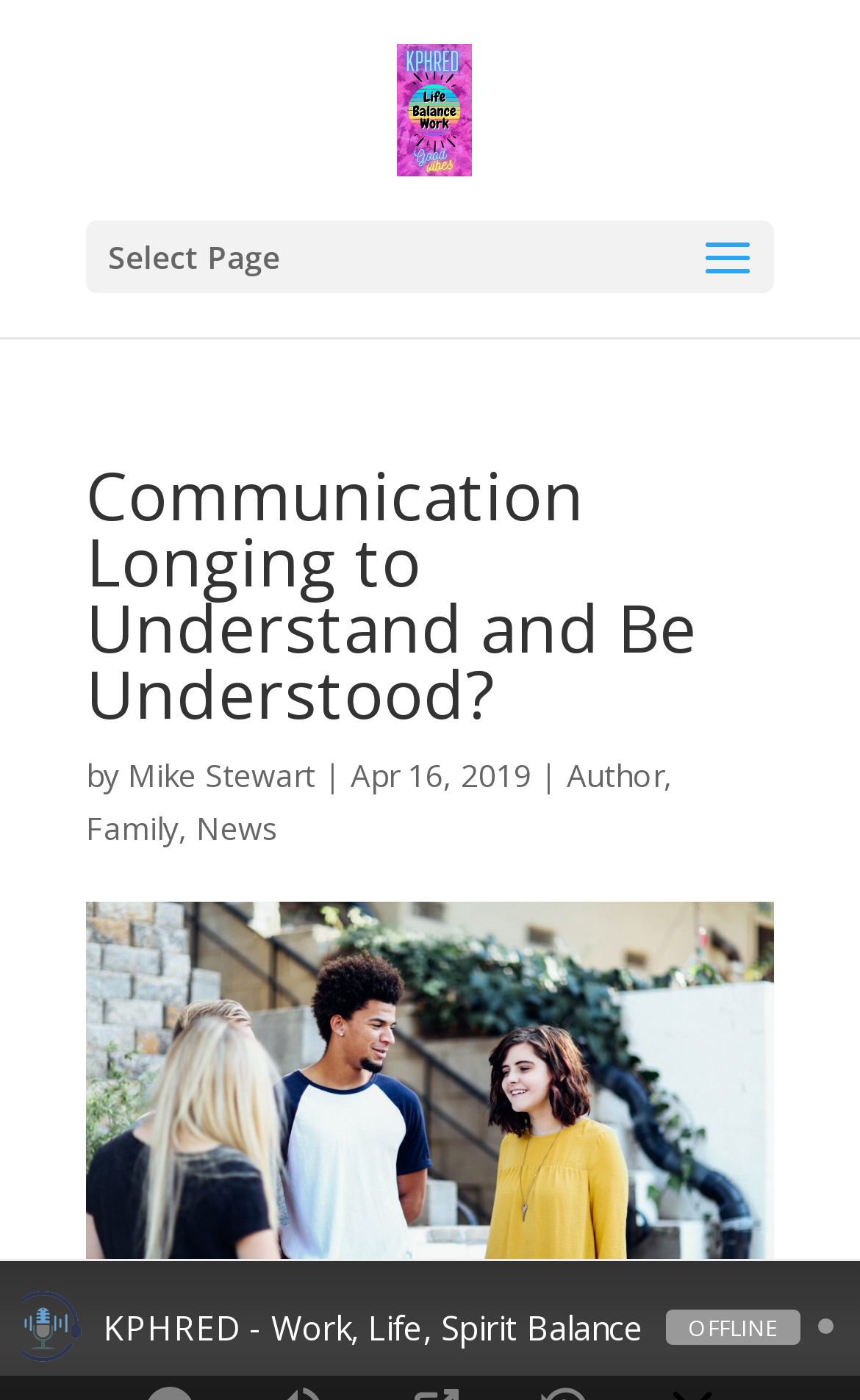Identify the first-level heading on the webpage and generate its text content.

Communication Longing to Understand and Be Understood?